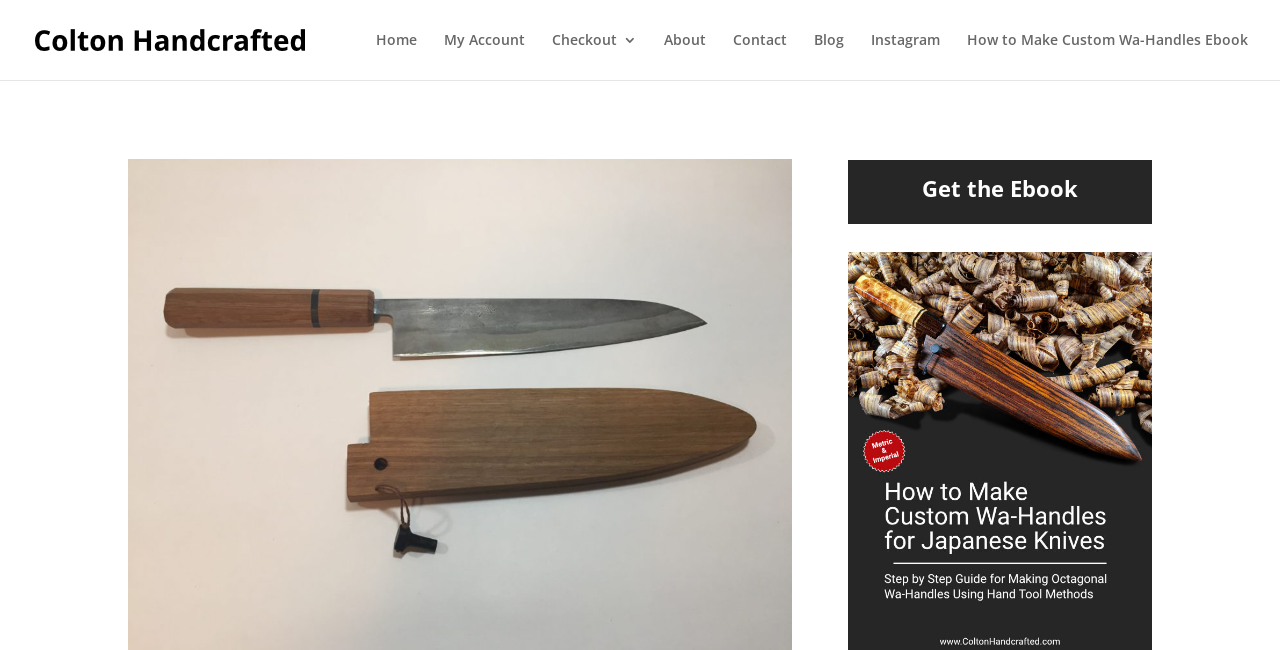Determine the bounding box coordinates of the clickable region to execute the instruction: "view my account". The coordinates should be four float numbers between 0 and 1, denoted as [left, top, right, bottom].

[0.347, 0.051, 0.41, 0.123]